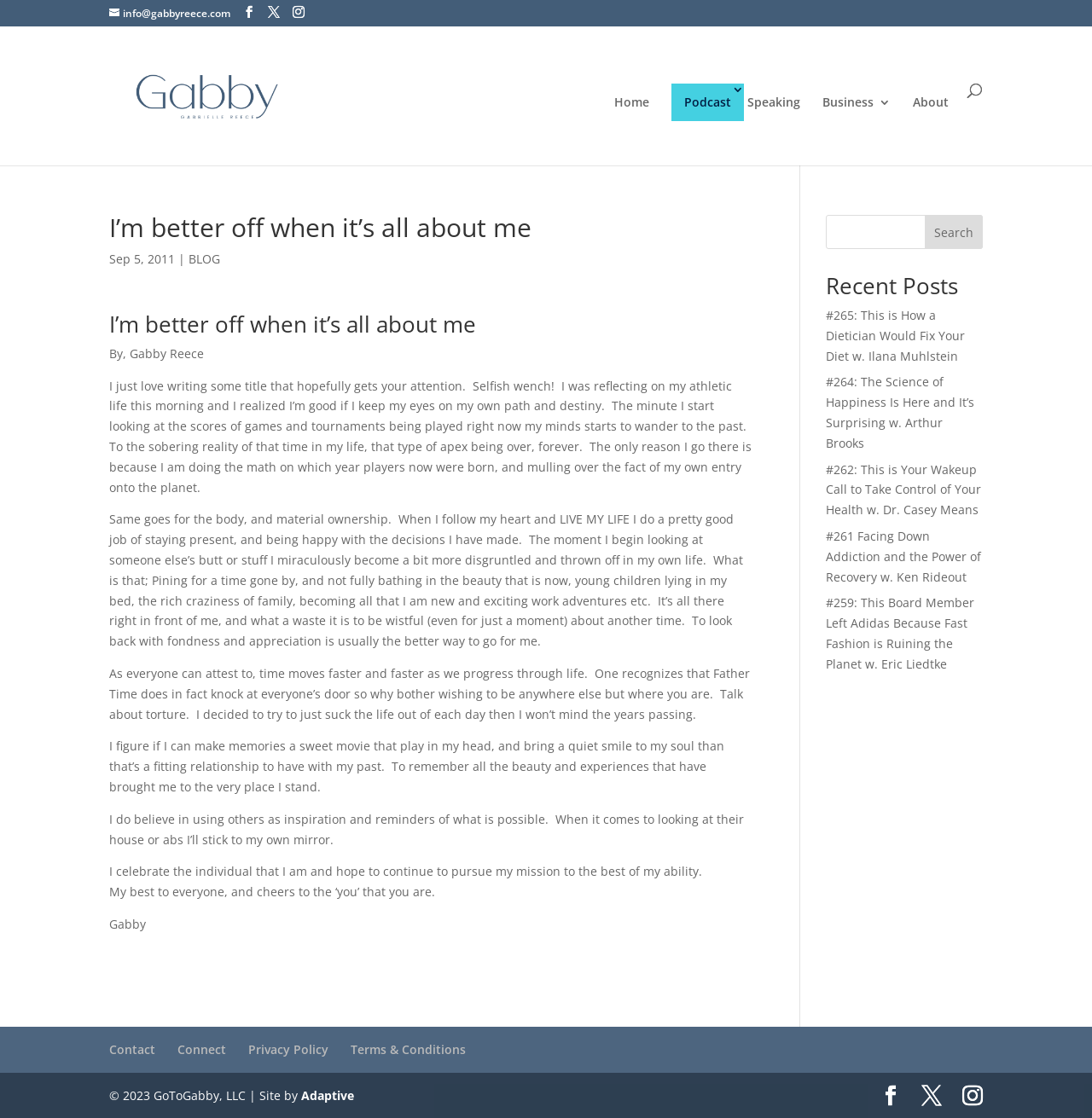What is the name of the website?
Using the image as a reference, deliver a detailed and thorough answer to the question.

The name of the website can be found in the top-left corner of the webpage, where it says 'Official Gabby Reece'. This is also the text of the image logo.